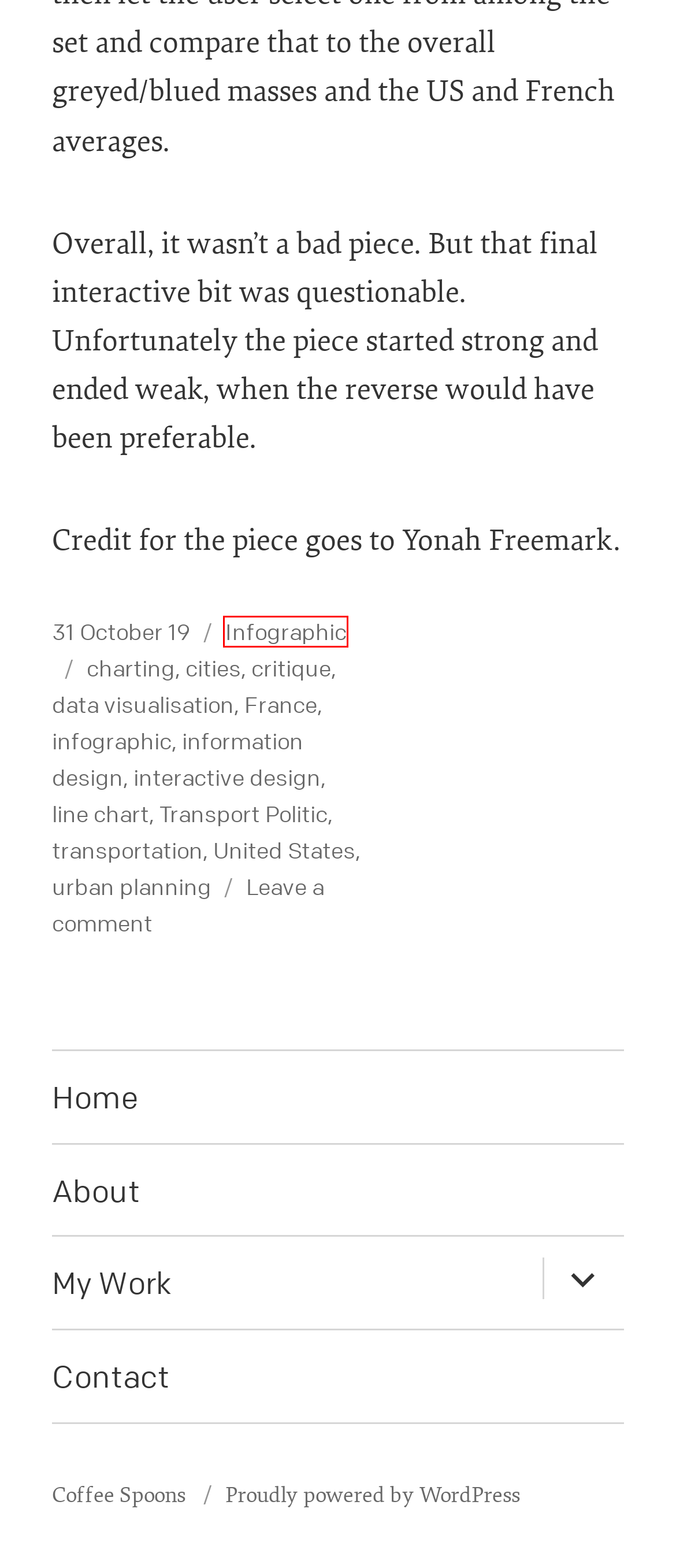Examine the screenshot of a webpage with a red rectangle bounding box. Select the most accurate webpage description that matches the new webpage after clicking the element within the bounding box. Here are the candidates:
A. urban planning – Coffee Spoons
B. Contact – Coffee Spoons
C. Infographic – Coffee Spoons
D. France – Coffee Spoons
E. cities – Coffee Spoons
F. information design – Coffee Spoons
G. transportation – Coffee Spoons
H. critique – Coffee Spoons

C